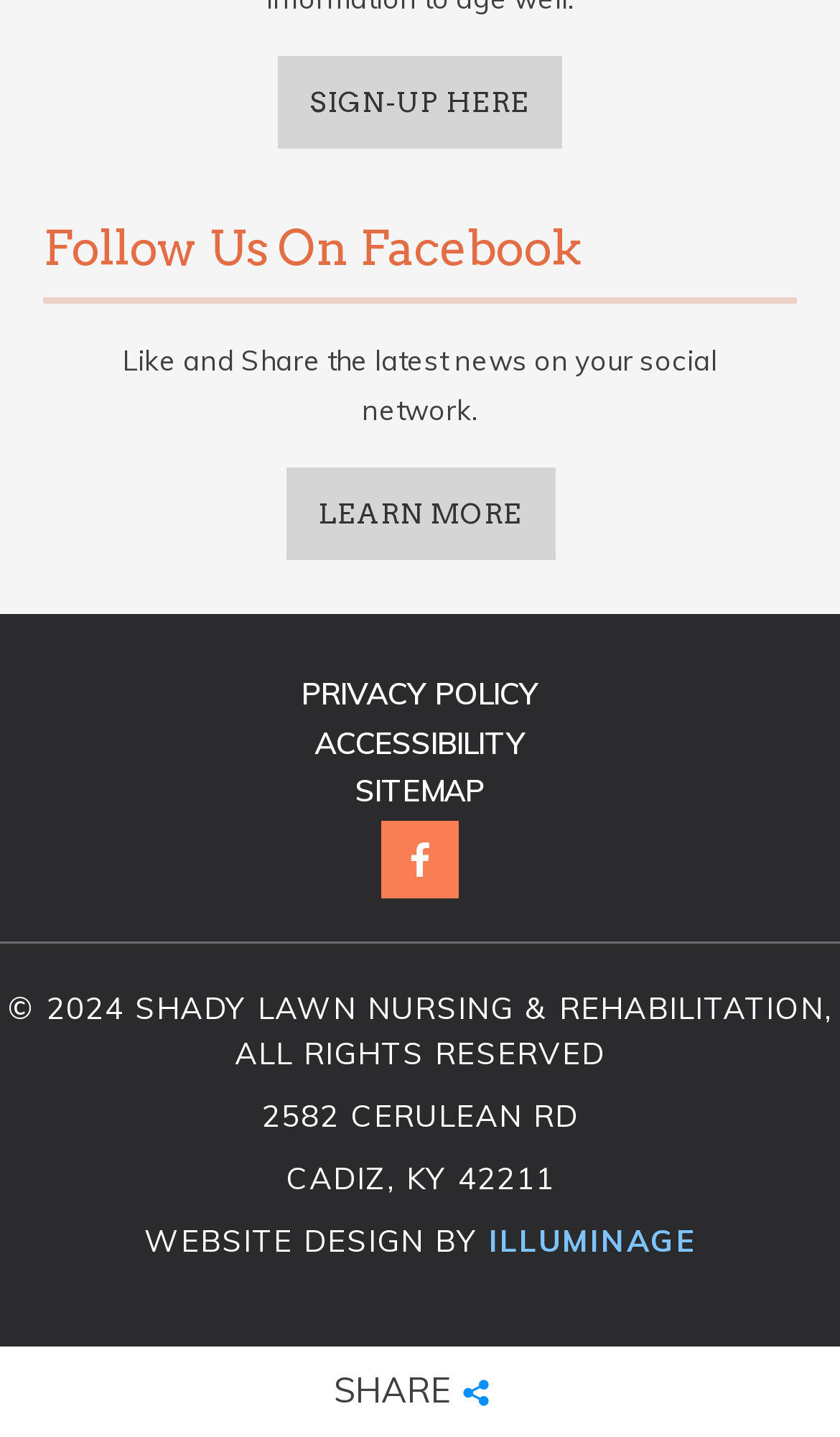How many social media links are available?
Answer the question with a detailed and thorough explanation.

I found the social media links at the bottom of the webpage, and counted them to be 3 in total.